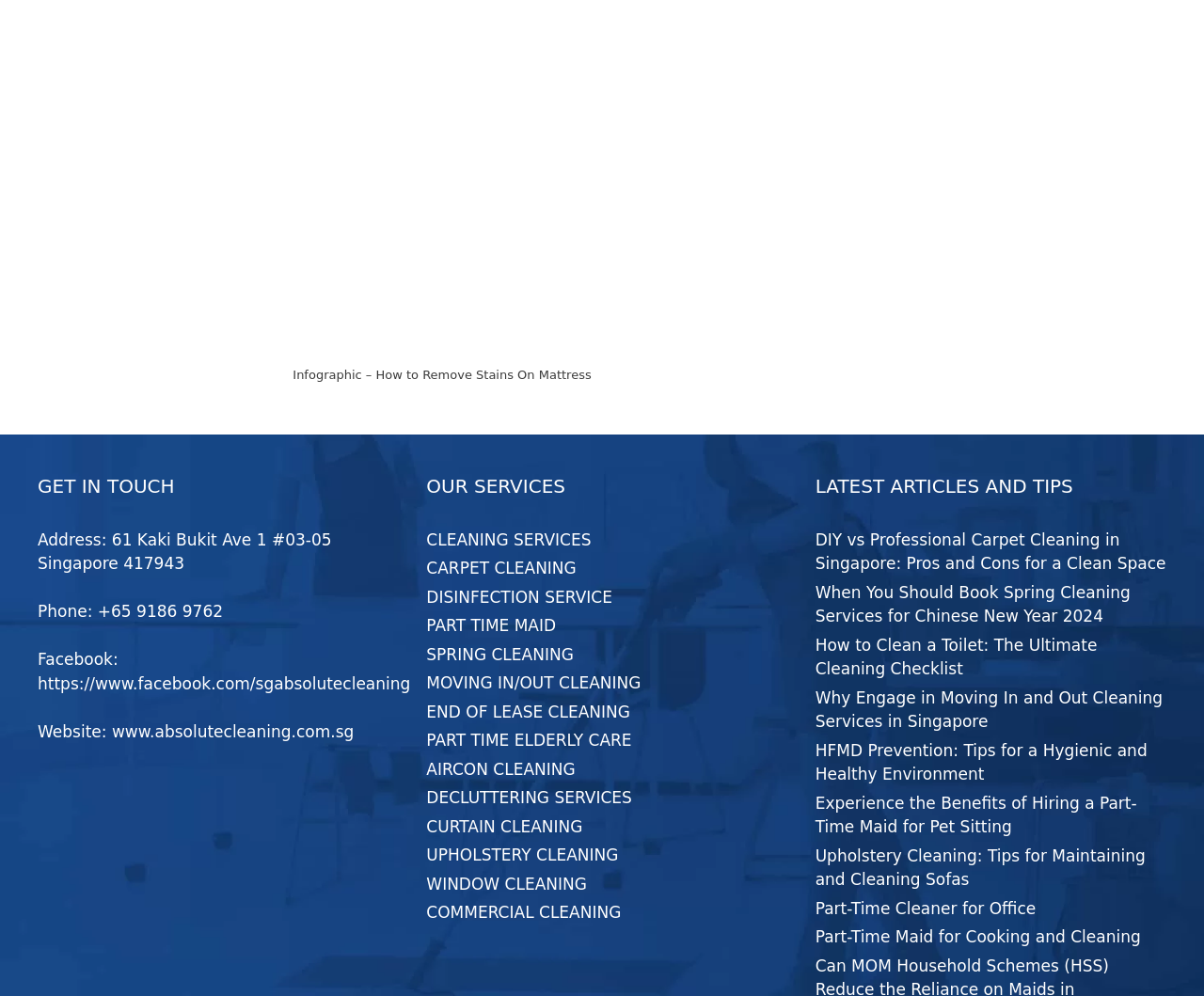Indicate the bounding box coordinates of the element that must be clicked to execute the instruction: "Learn about cleaning services". The coordinates should be given as four float numbers between 0 and 1, i.e., [left, top, right, bottom].

[0.354, 0.532, 0.491, 0.551]